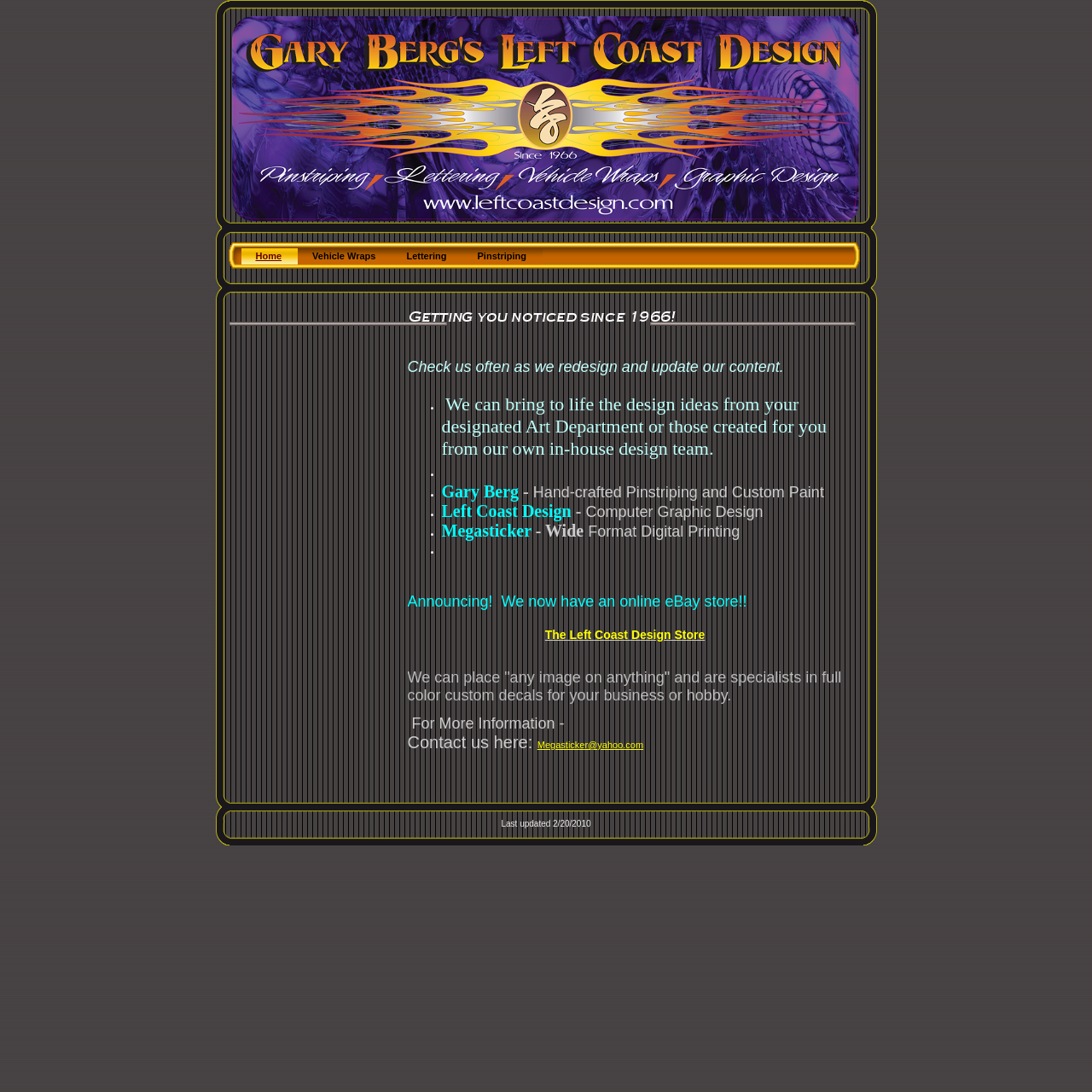What is the email address to contact Megasticker?
Give a single word or phrase answer based on the content of the image.

Megasticker@yahoo.com